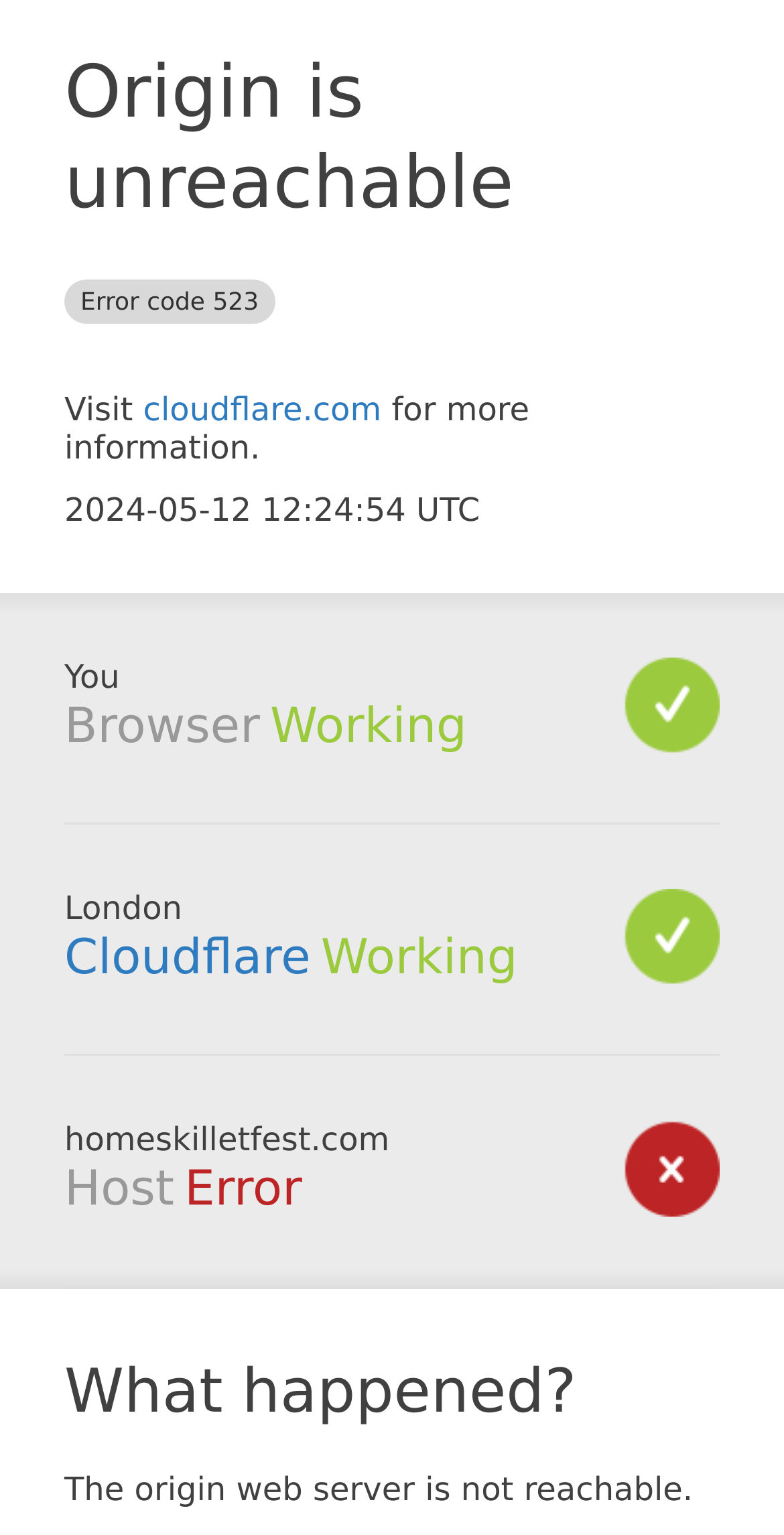What is the reason for the error?
Examine the image and provide an in-depth answer to the question.

The reason for the error is mentioned in the StaticText element 'The origin web server is not reachable.' which is located at the bottom of the webpage under the 'What happened?' heading.